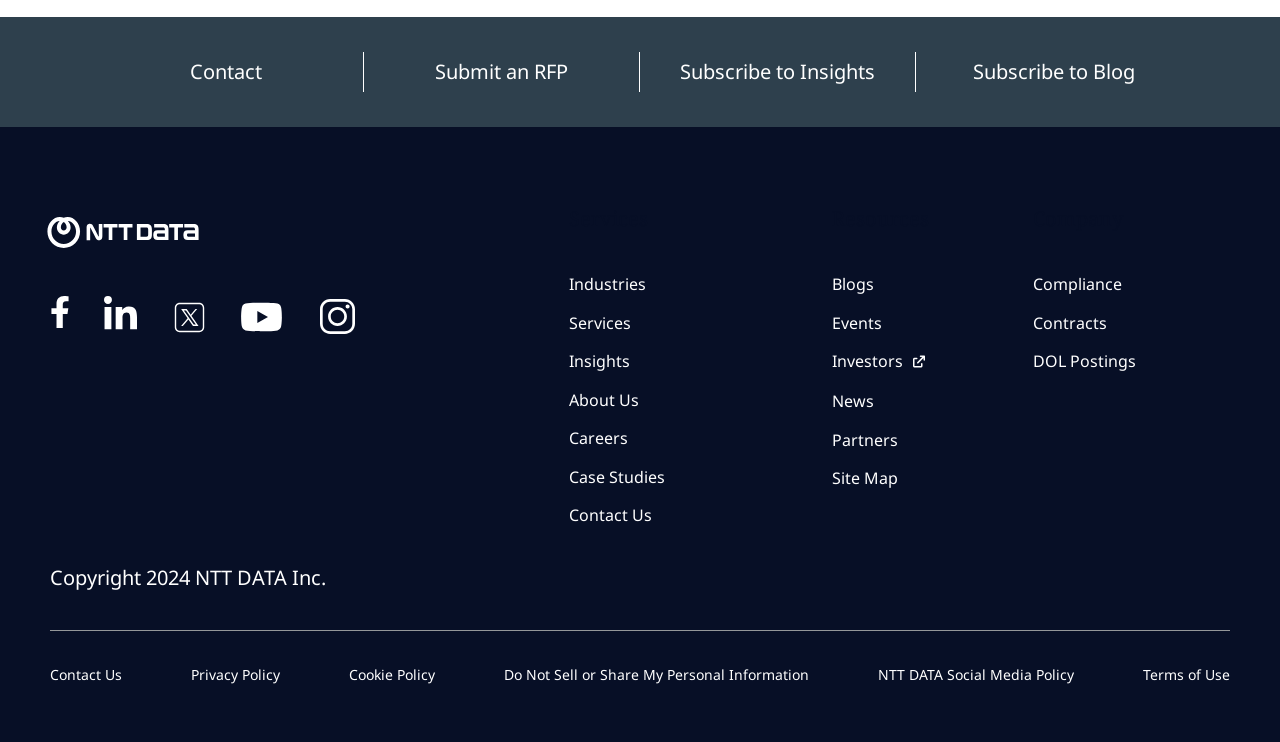Show the bounding box coordinates of the element that should be clicked to complete the task: "Open the 'NTT DATA global logo'".

[0.016, 0.279, 0.16, 0.347]